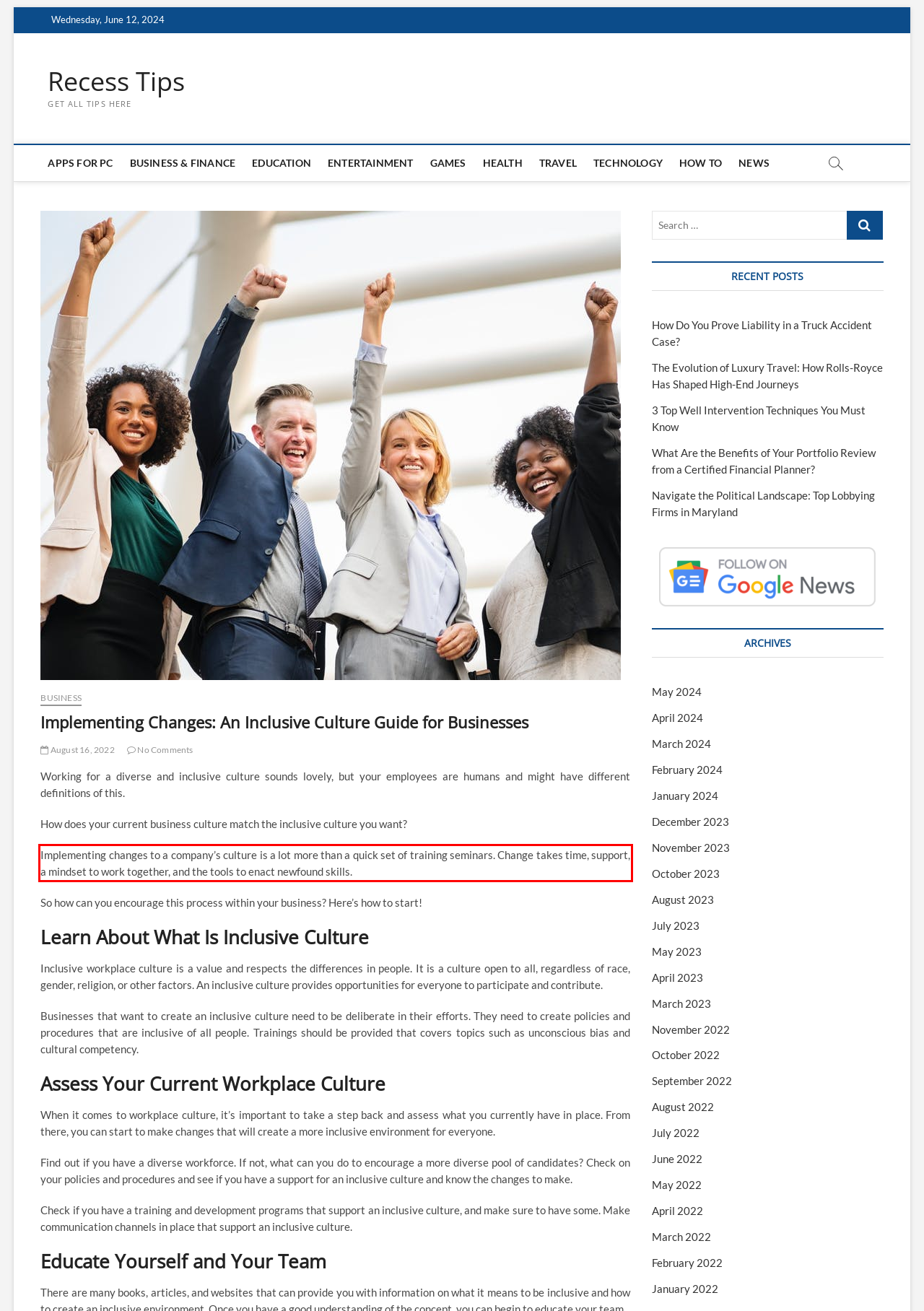You are looking at a screenshot of a webpage with a red rectangle bounding box. Use OCR to identify and extract the text content found inside this red bounding box.

Implementing changes to a company’s culture is a lot more than a quick set of training seminars. Change takes time, support, a mindset to work together, and the tools to enact newfound skills.